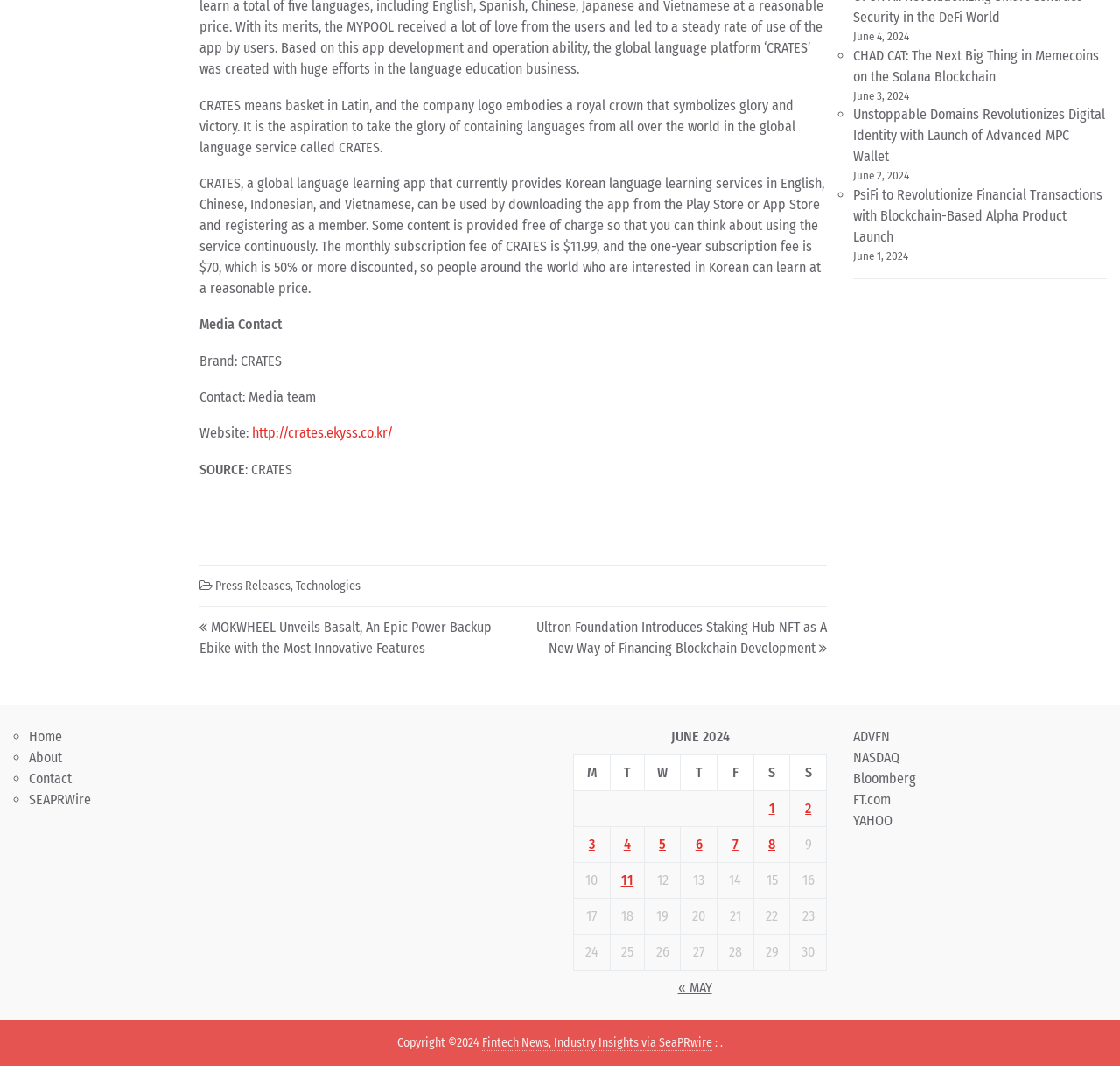Find the bounding box of the UI element described as follows: "« May".

[0.605, 0.919, 0.636, 0.934]